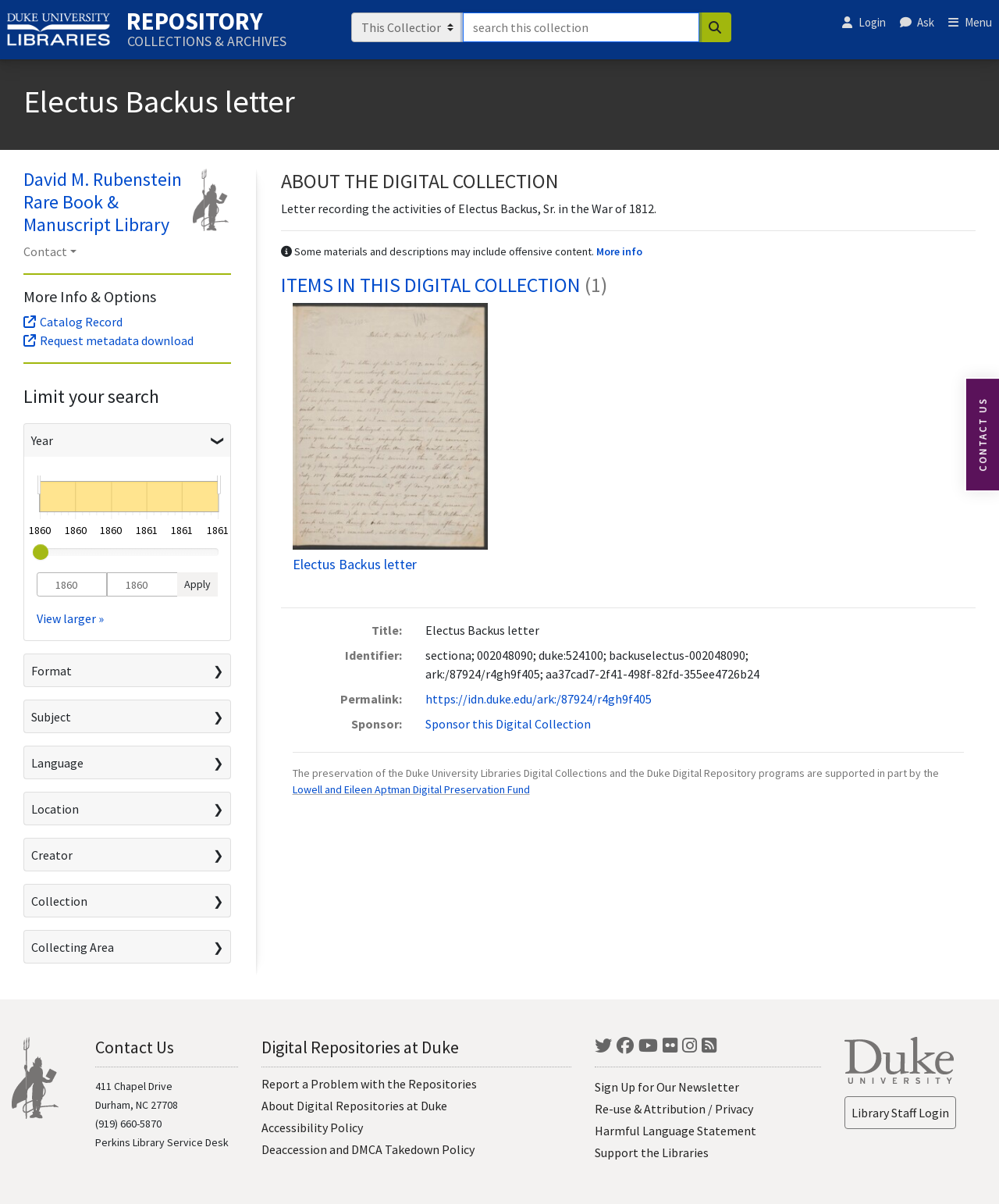What is the purpose of the Lowell and Eileen Aptman Digital Preservation Fund?
Answer the question based on the image using a single word or a brief phrase.

Digital preservation